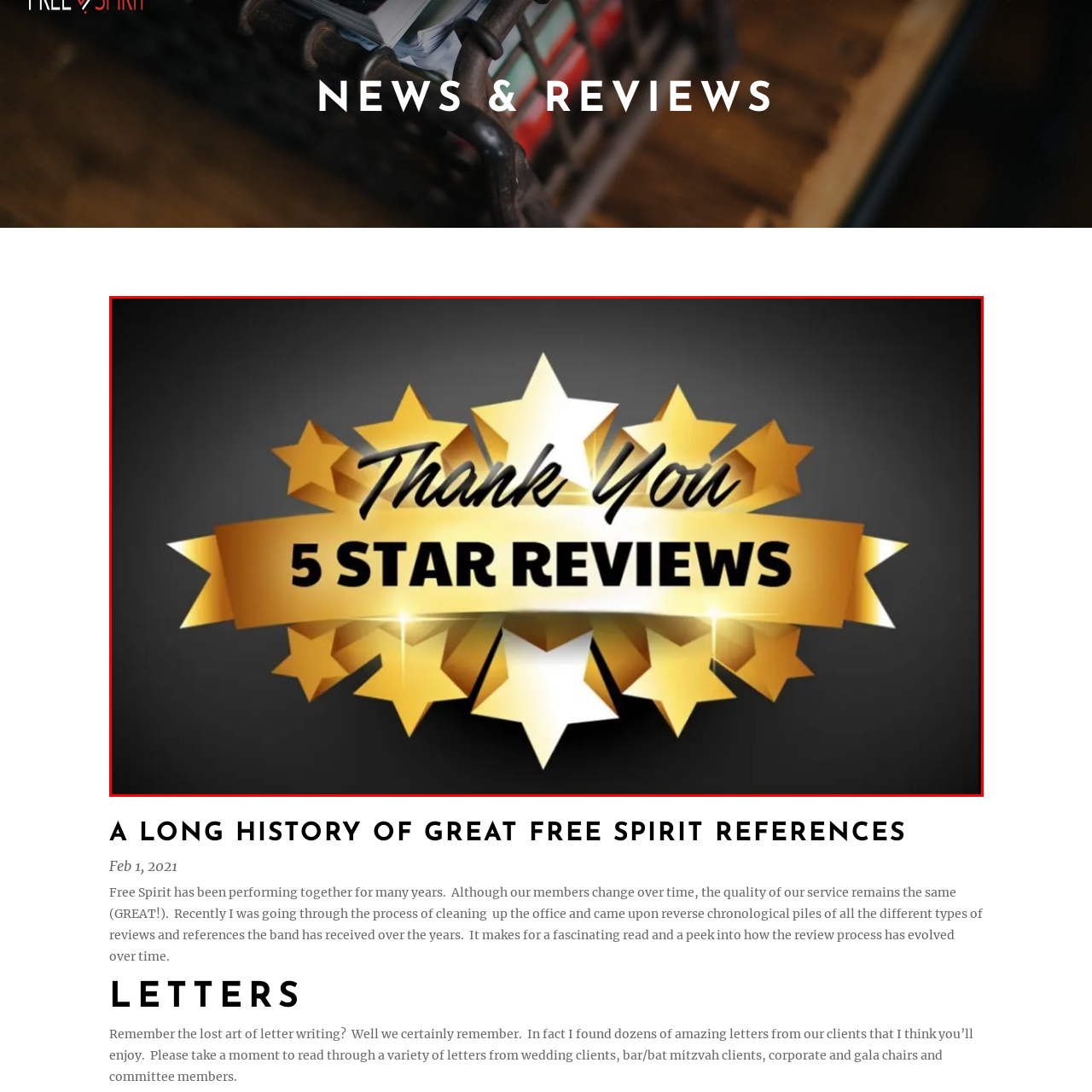What is the background of the design adorned with?
Please analyze the segment of the image inside the red bounding box and respond with a single word or phrase.

Gold stars and shimmering gradient